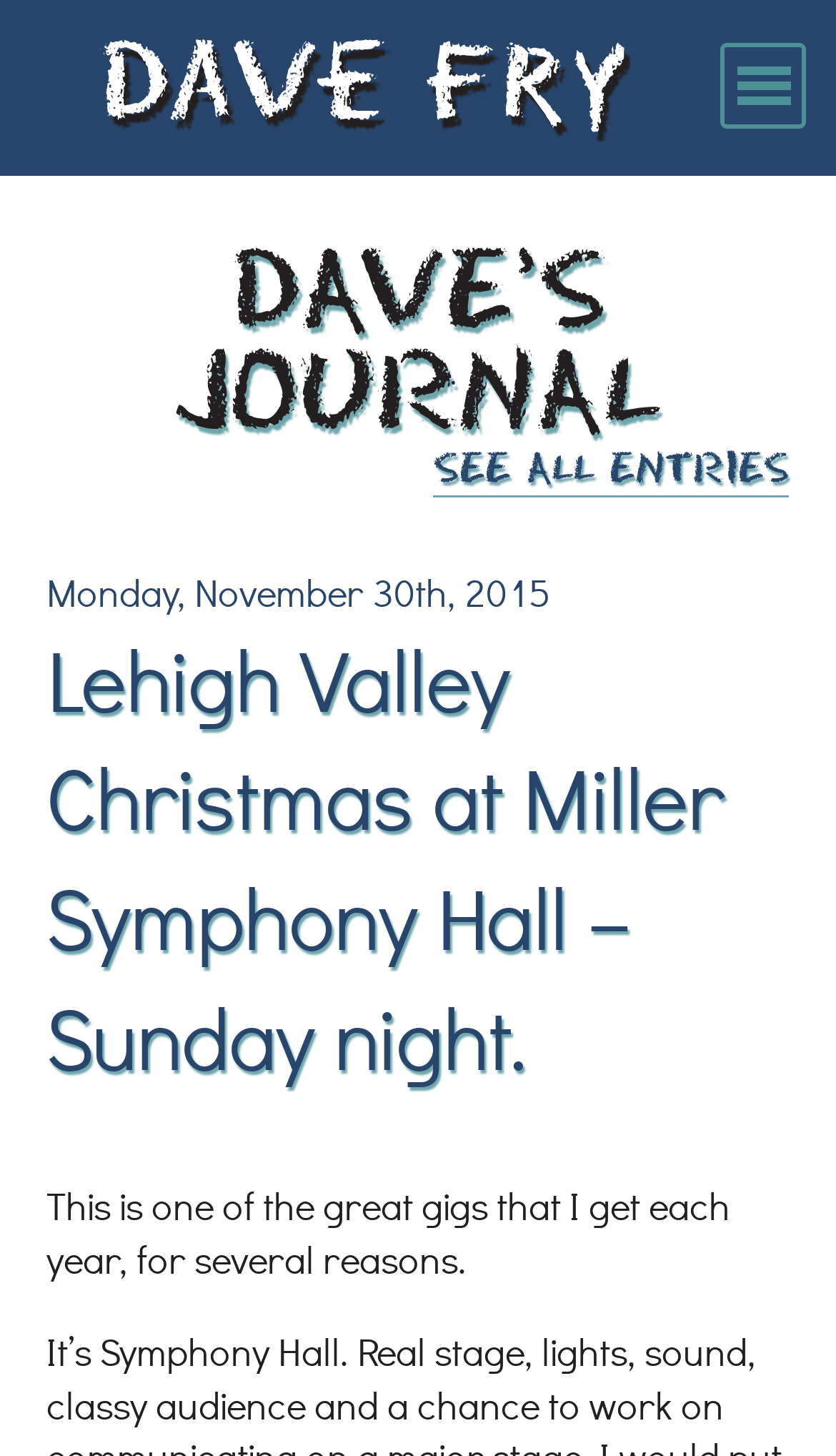Locate the bounding box coordinates of the clickable region to complete the following instruction: "view the 'Lehigh Valley Christmas at Miller Symphony Hall – Sunday night.' article."

[0.056, 0.425, 0.944, 0.753]